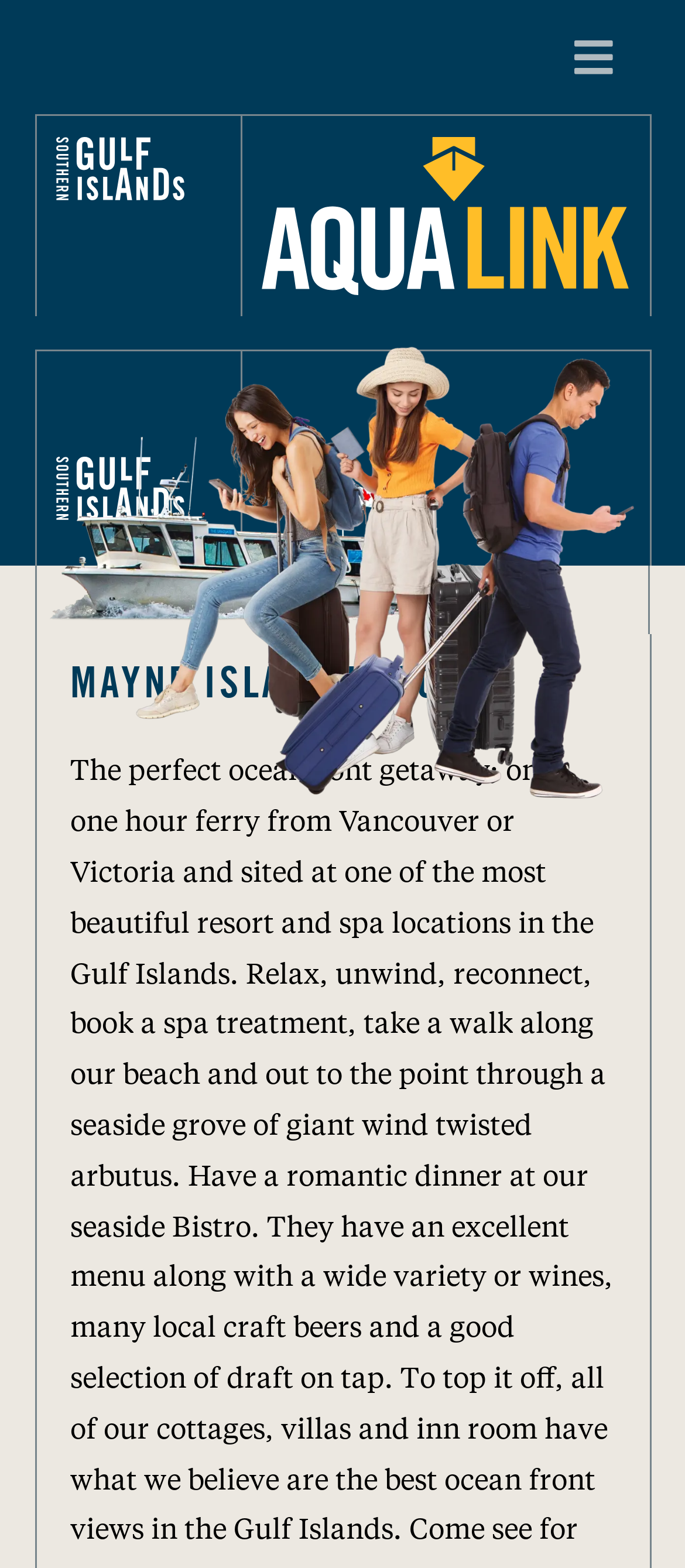Answer this question in one word or a short phrase: Is the navigation menu expanded by default?

No